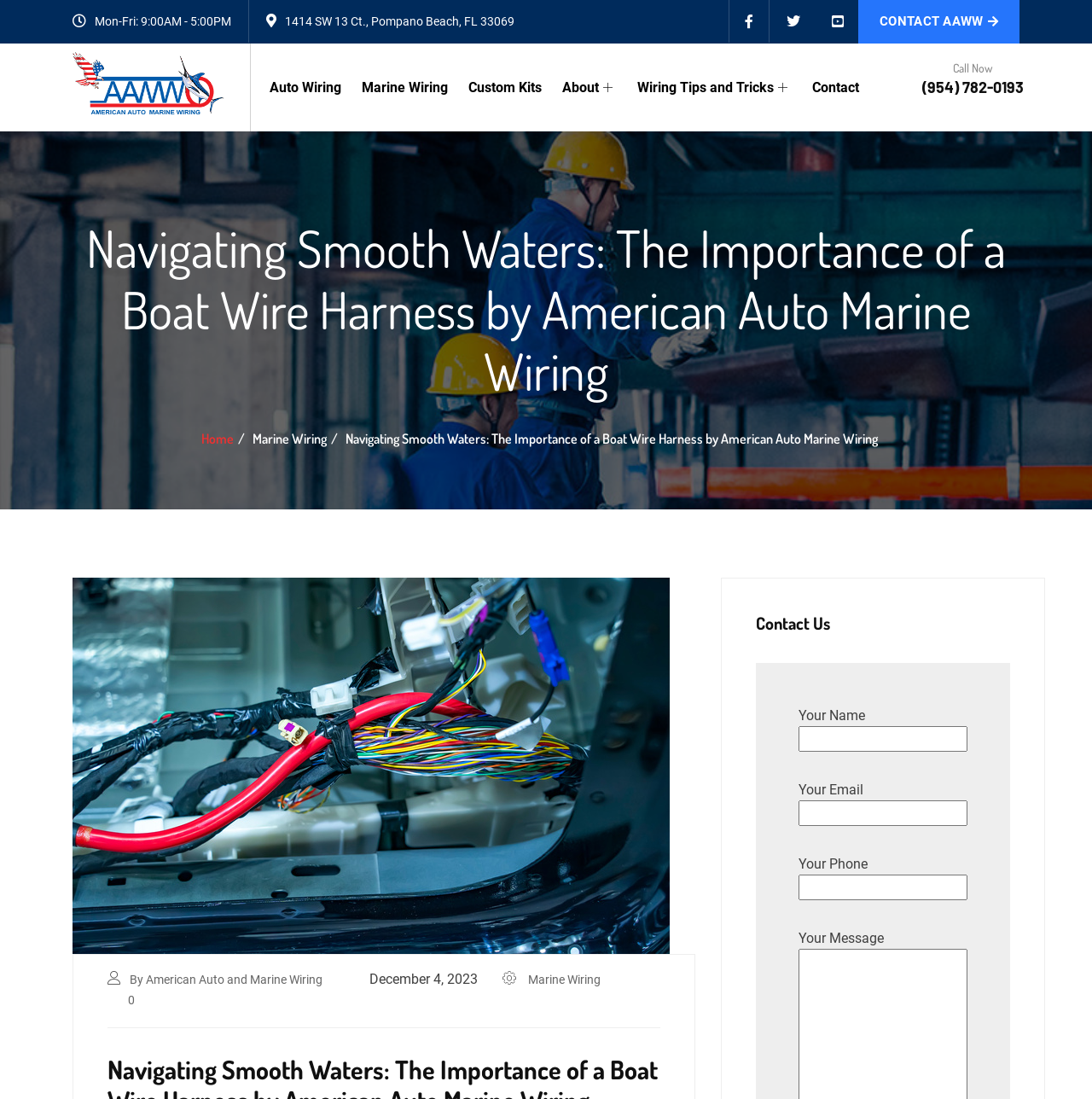Could you determine the bounding box coordinates of the clickable element to complete the instruction: "Click Marine Wiring"? Provide the coordinates as four float numbers between 0 and 1, i.e., [left, top, right, bottom].

[0.484, 0.885, 0.55, 0.898]